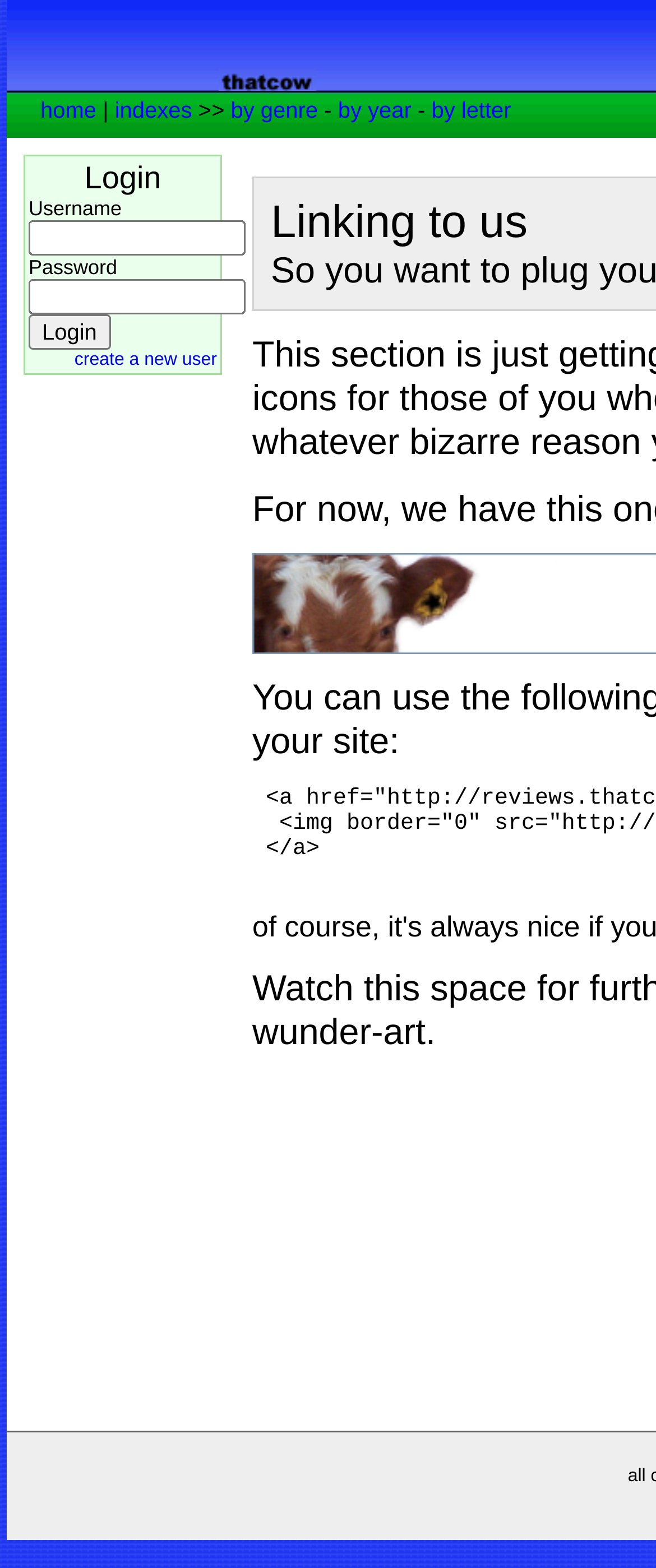Use a single word or phrase to respond to the question:
How many links are there in the top navigation bar?

4